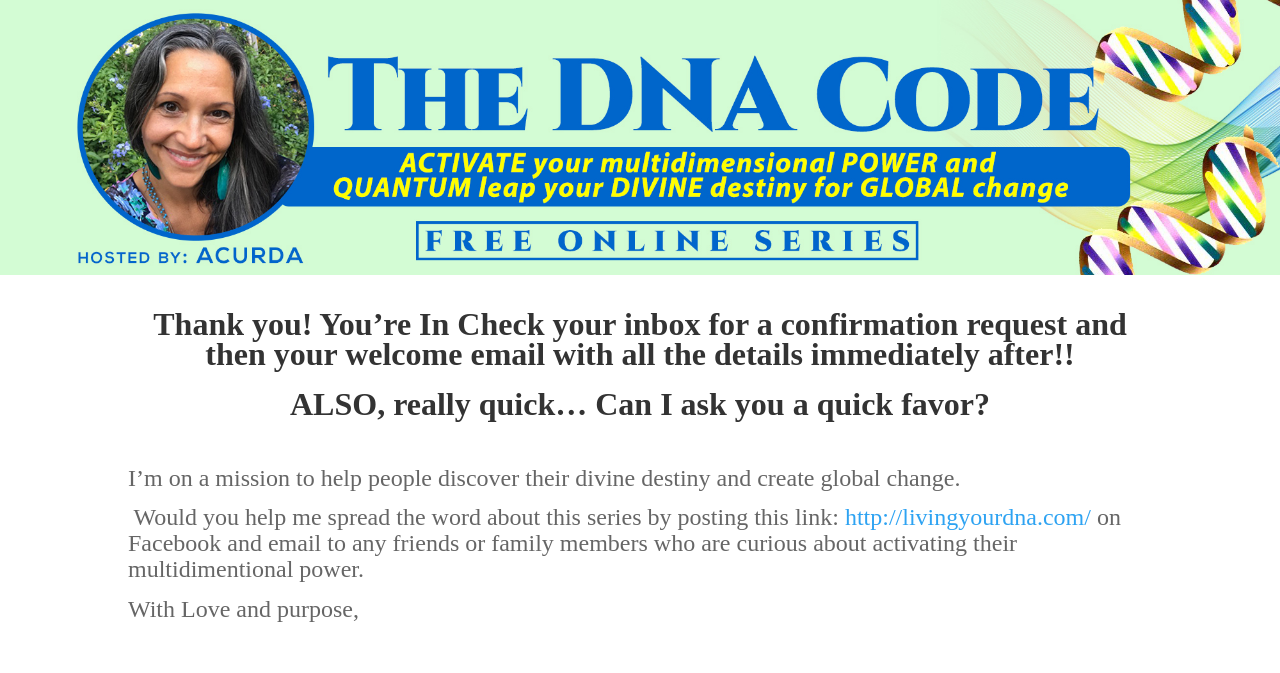What is the author's sentiment at the end?
Look at the image and answer the question with a single word or phrase.

love and purpose